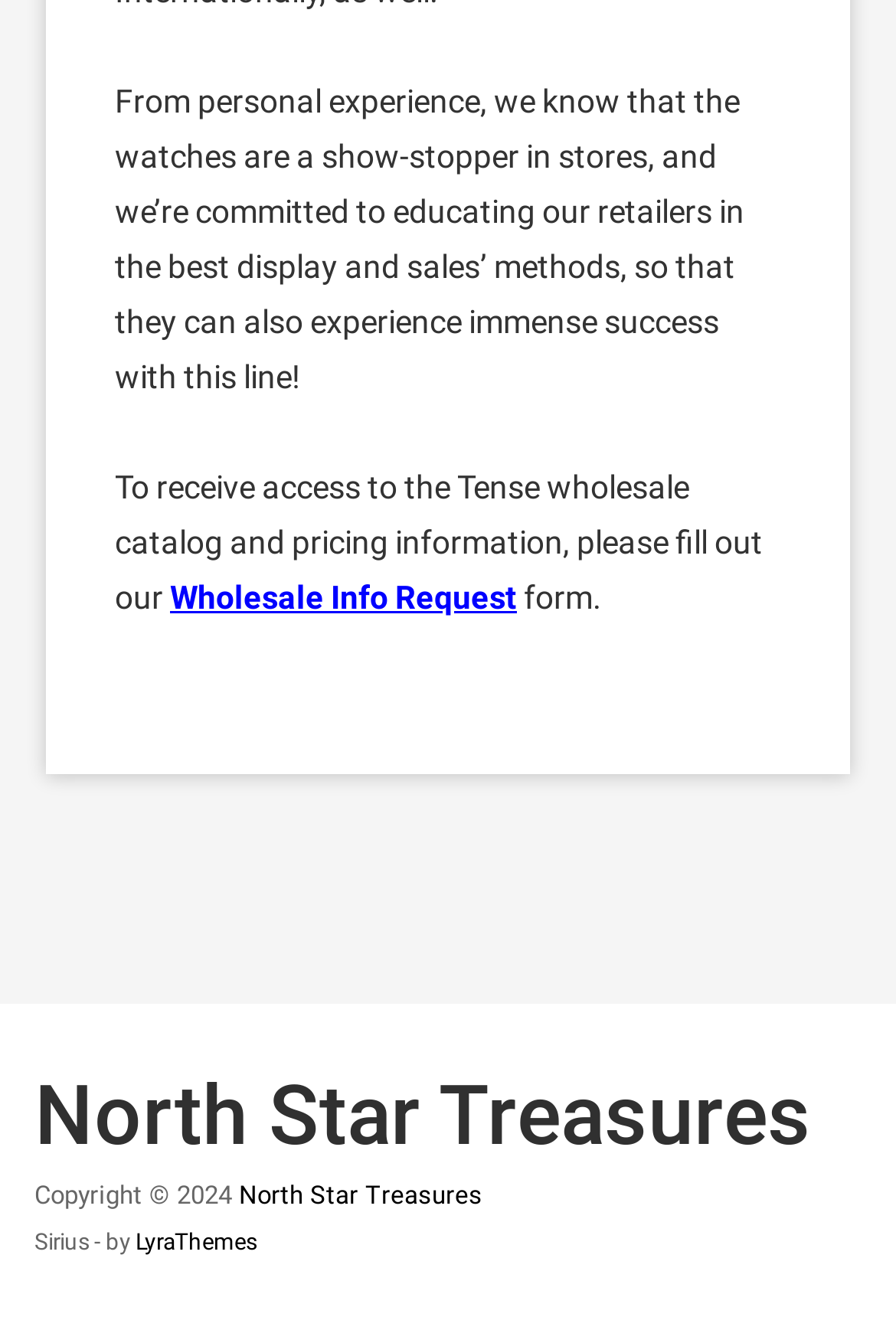Using the given description, provide the bounding box coordinates formatted as (top-left x, top-left y, bottom-right x, bottom-right y), with all values being floating point numbers between 0 and 1. Description: LyraThemes

[0.151, 0.925, 0.287, 0.944]